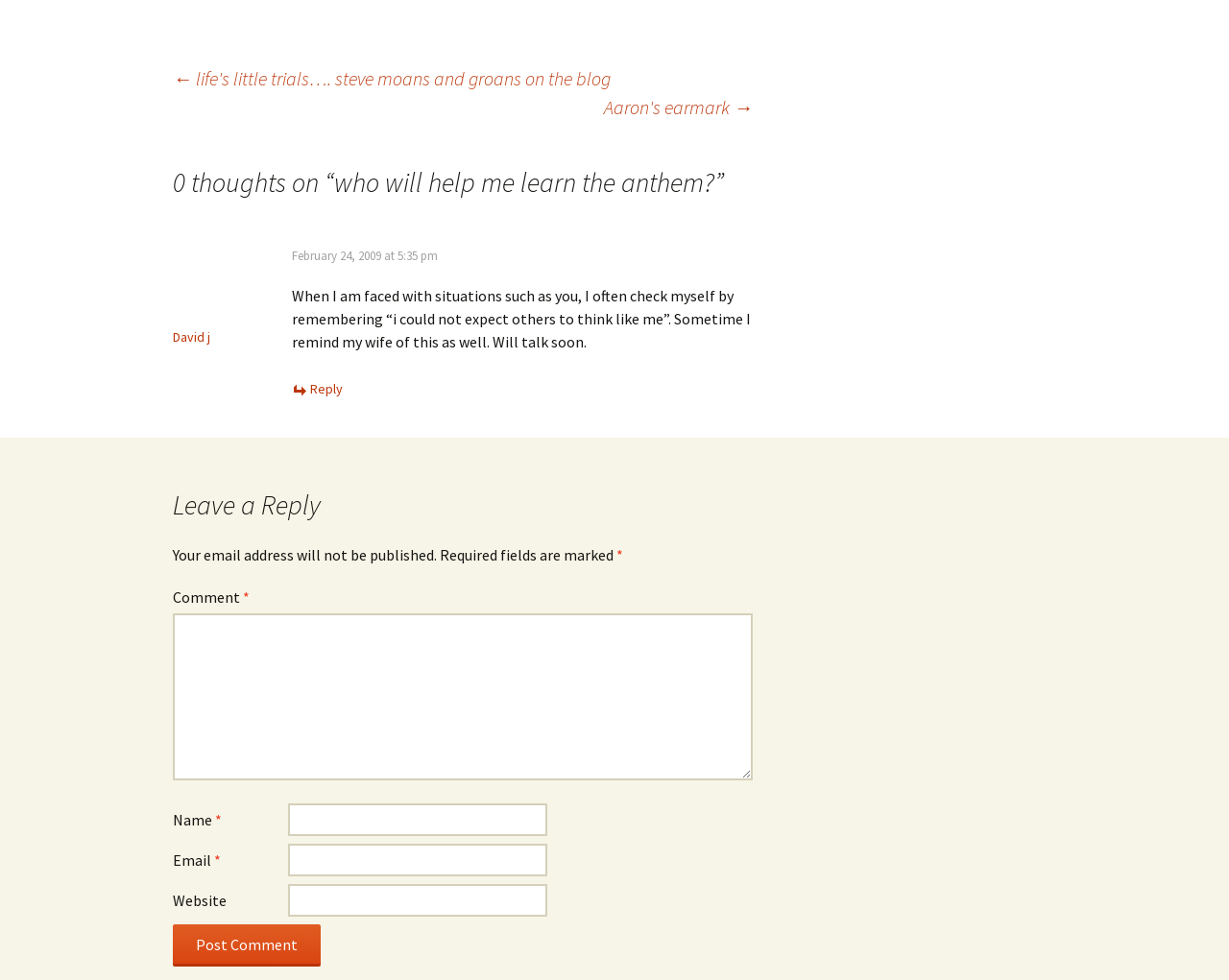Determine the bounding box coordinates for the area you should click to complete the following instruction: "Click the 'Post Comment' button".

[0.141, 0.943, 0.261, 0.987]